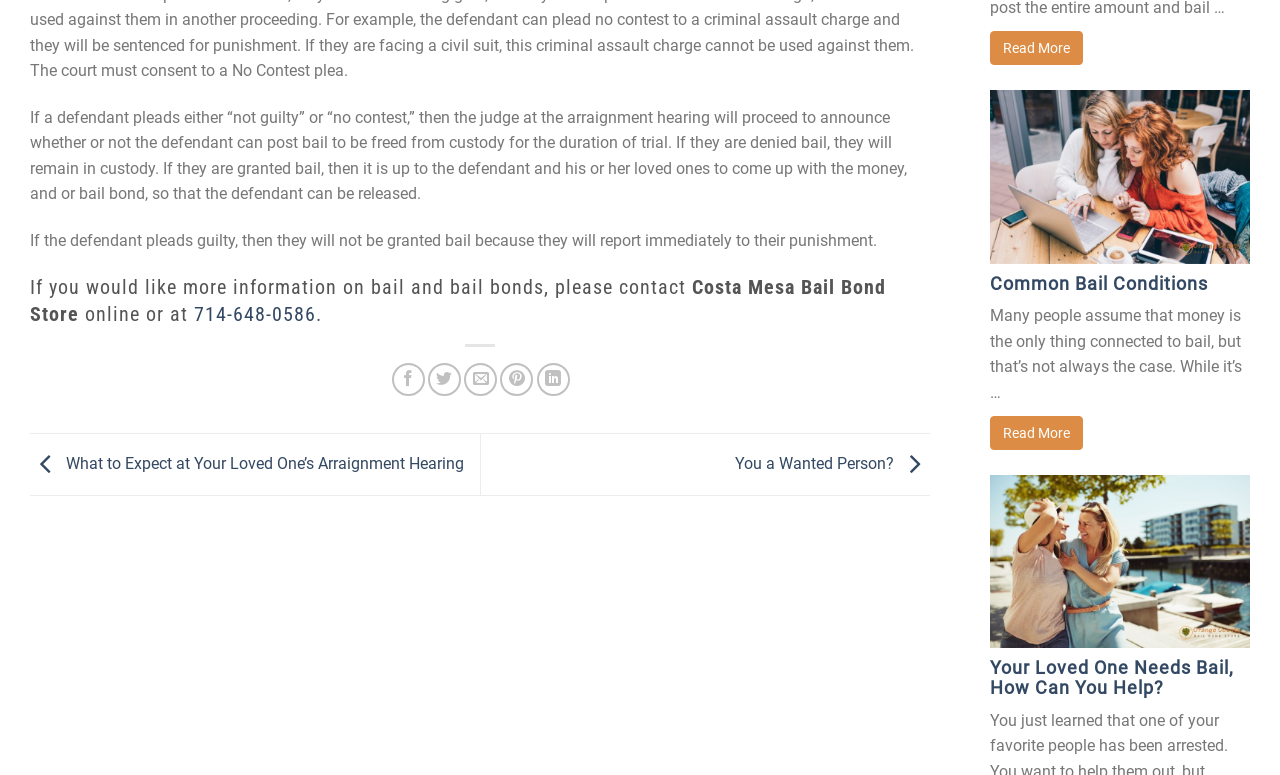Please find the bounding box coordinates of the clickable region needed to complete the following instruction: "Read more about what to expect at your loved one's arraignment hearing". The bounding box coordinates must consist of four float numbers between 0 and 1, i.e., [left, top, right, bottom].

[0.023, 0.586, 0.362, 0.61]